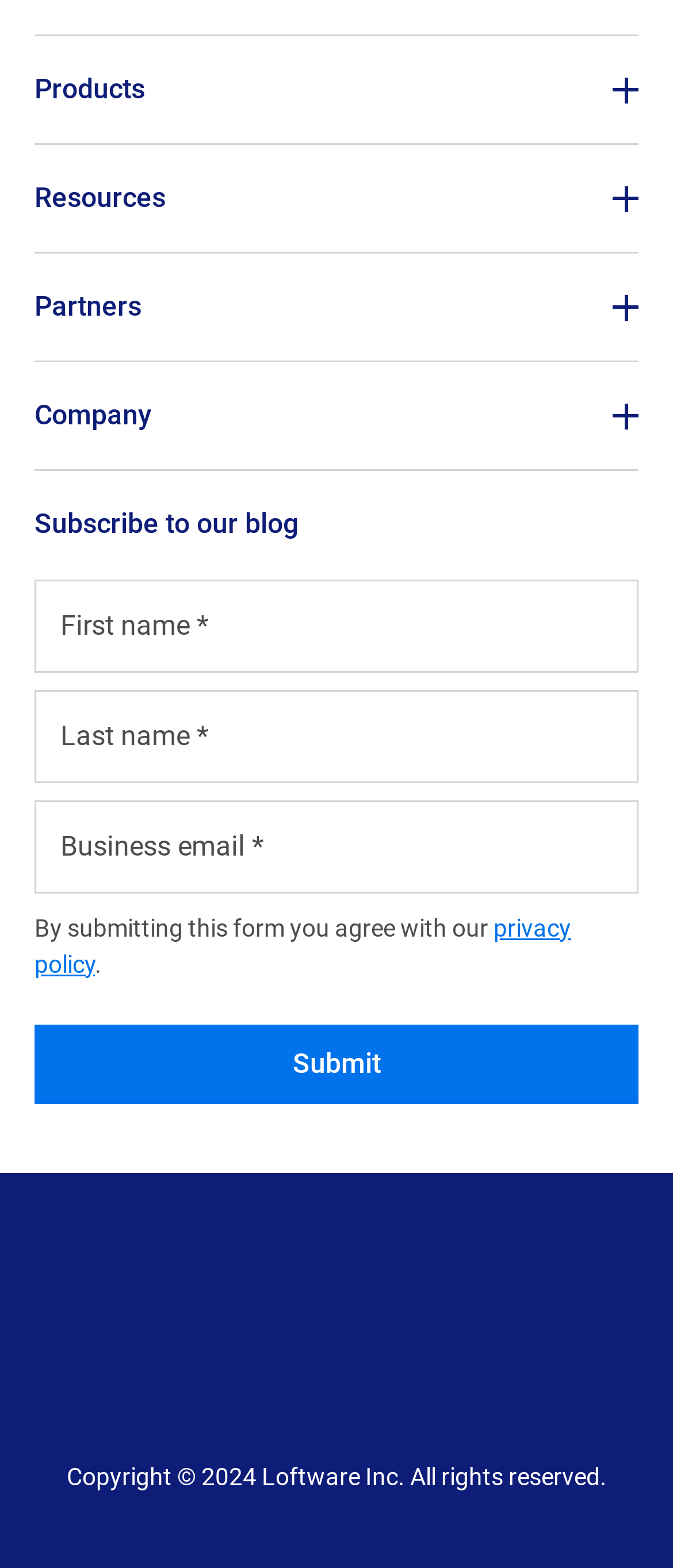Find the bounding box coordinates for the HTML element described in this sentence: "Contact us". Provide the coordinates as four float numbers between 0 and 1, in the format [left, top, right, bottom].

[0.051, 0.403, 0.246, 0.43]